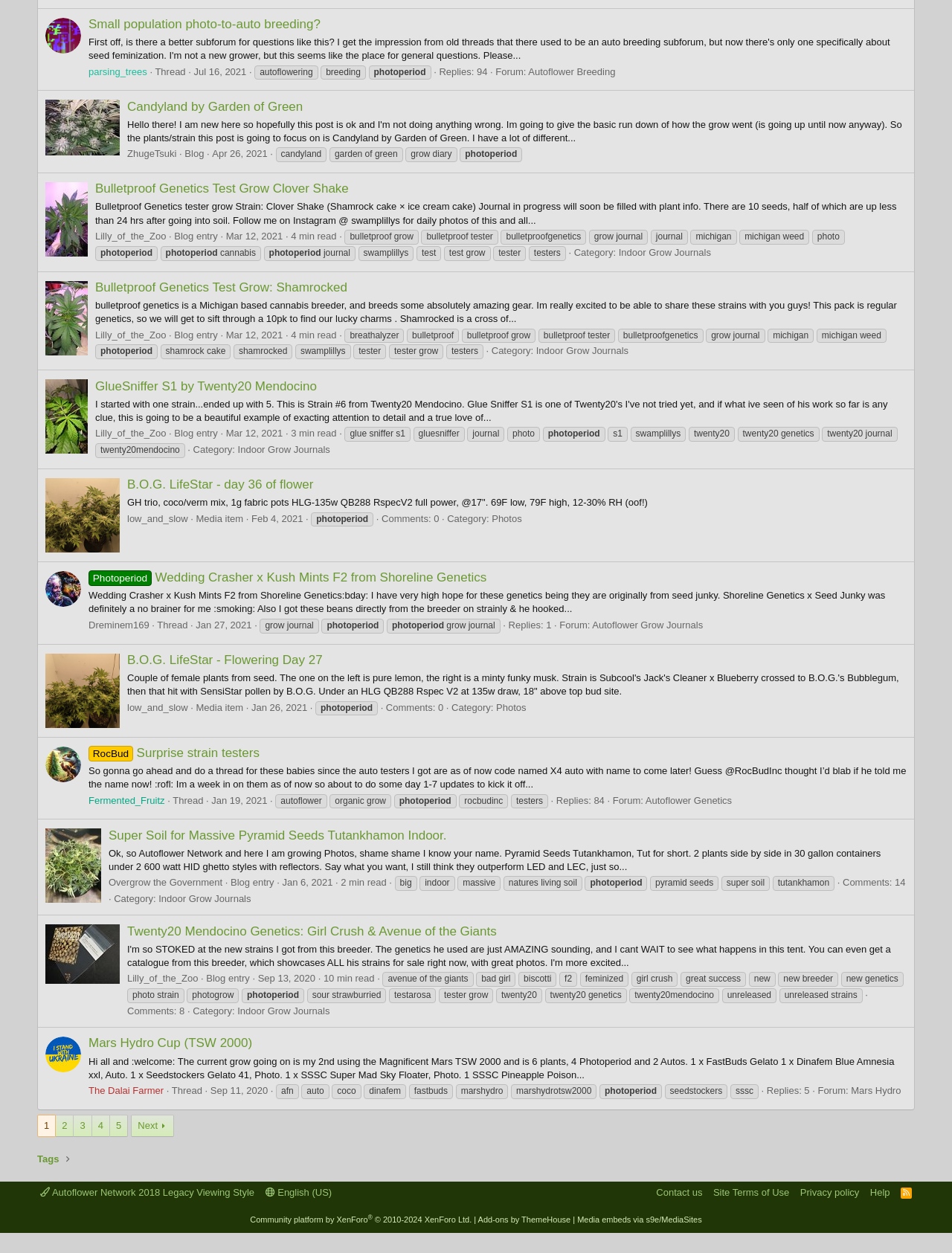What is the title of the first thread? Analyze the screenshot and reply with just one word or a short phrase.

Small population photo-to-auto breeding?